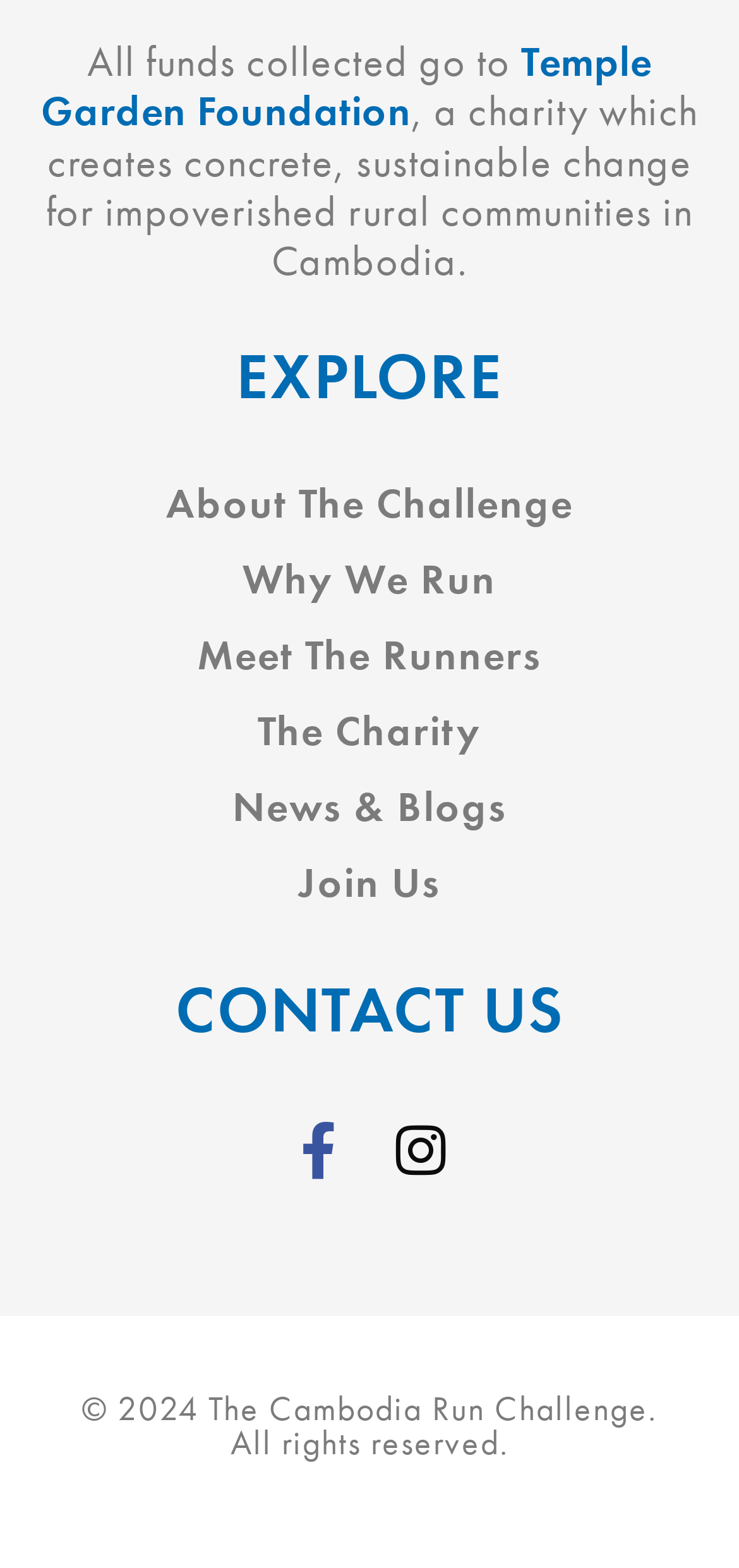Pinpoint the bounding box coordinates of the element to be clicked to execute the instruction: "visit Instagram page".

[0.5, 0.701, 0.638, 0.766]